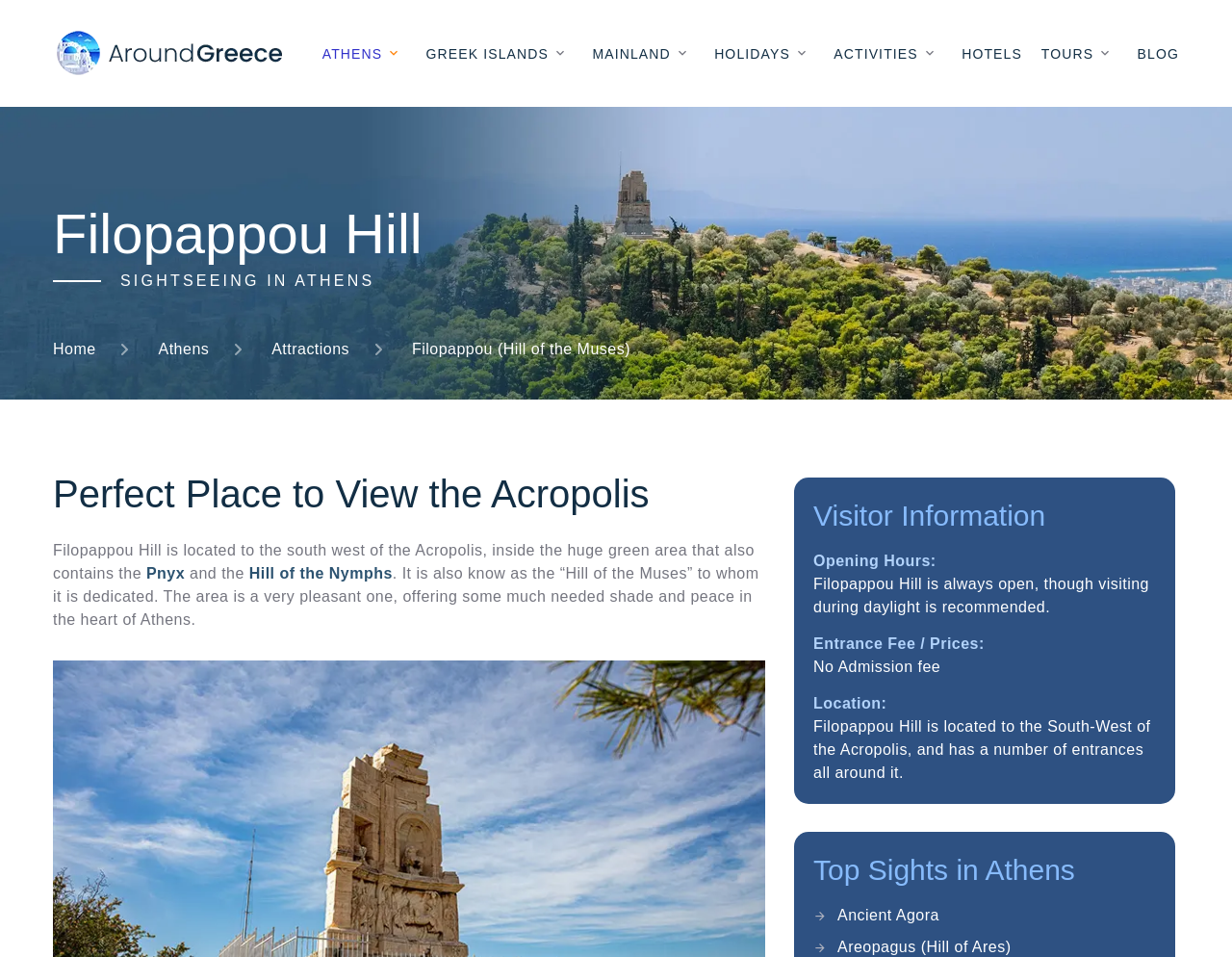Locate the bounding box coordinates of the element that should be clicked to fulfill the instruction: "Read about Pnyx".

[0.119, 0.591, 0.15, 0.608]